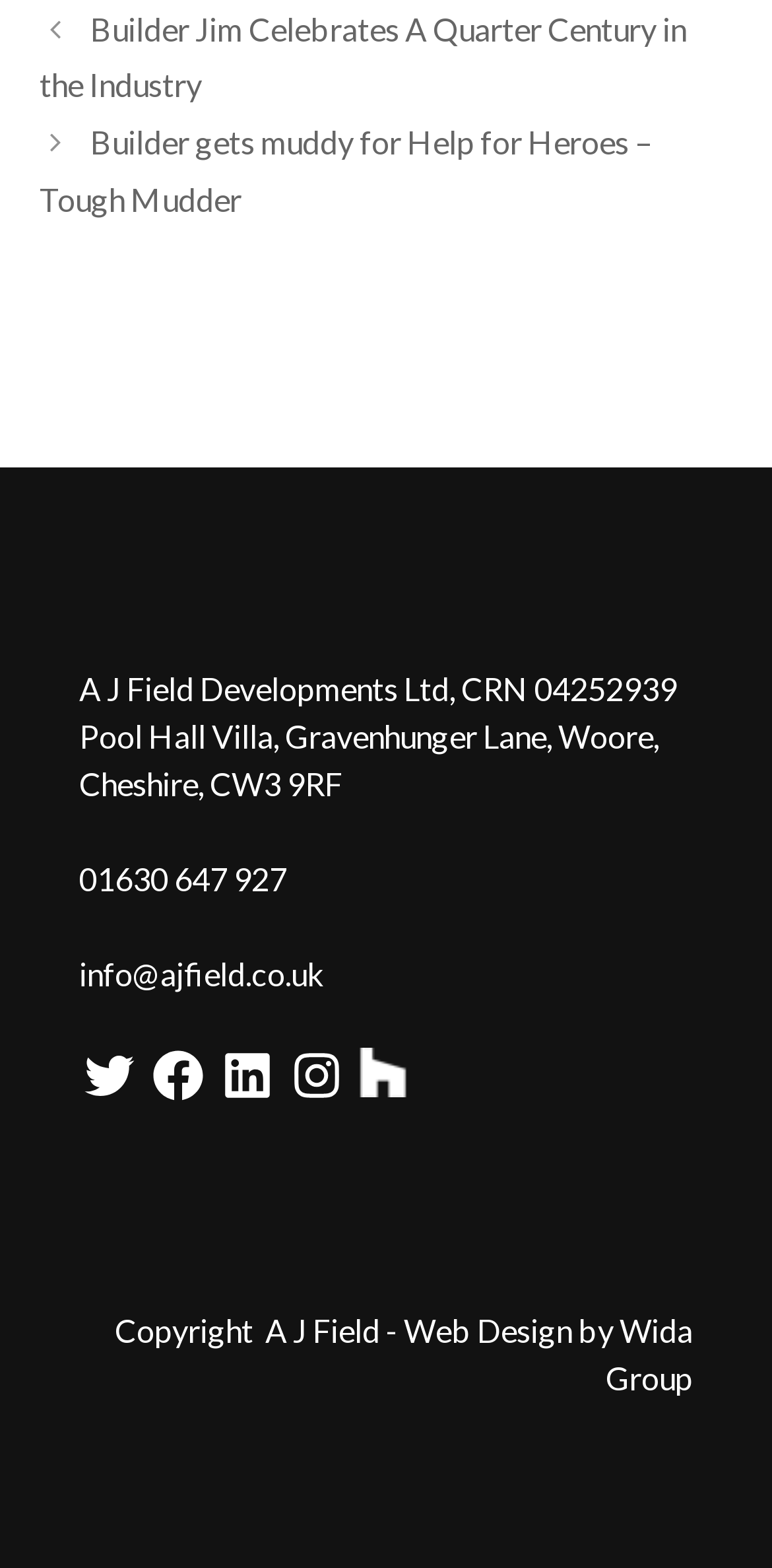Please specify the bounding box coordinates of the area that should be clicked to accomplish the following instruction: "Send an email to info@ajfield.co.uk". The coordinates should consist of four float numbers between 0 and 1, i.e., [left, top, right, bottom].

[0.103, 0.608, 0.421, 0.632]